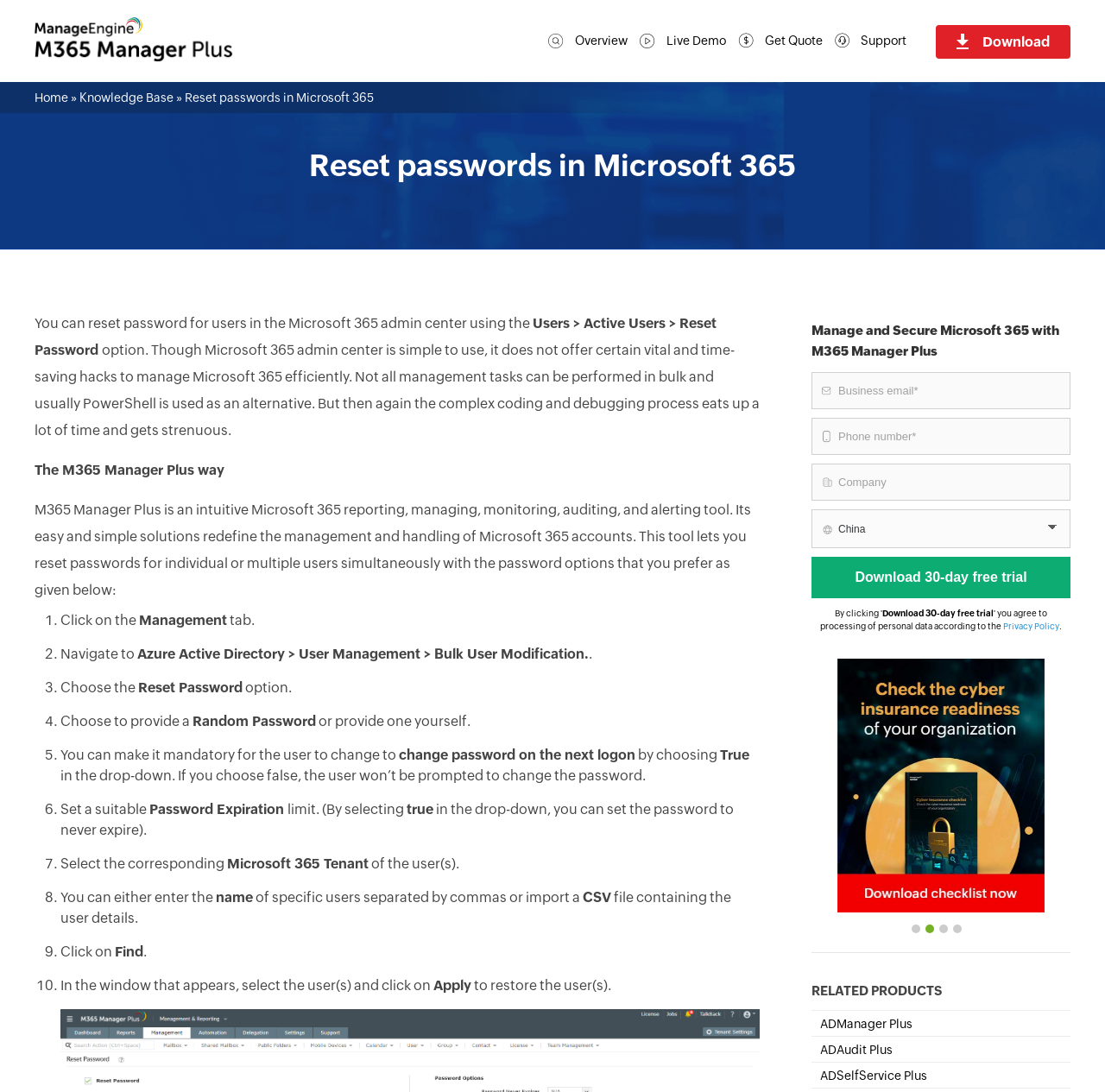Can you identify the bounding box coordinates of the clickable region needed to carry out this instruction: 'Click on the 'Download 30-day free trial' button'? The coordinates should be four float numbers within the range of 0 to 1, stated as [left, top, right, bottom].

[0.734, 0.51, 0.969, 0.548]